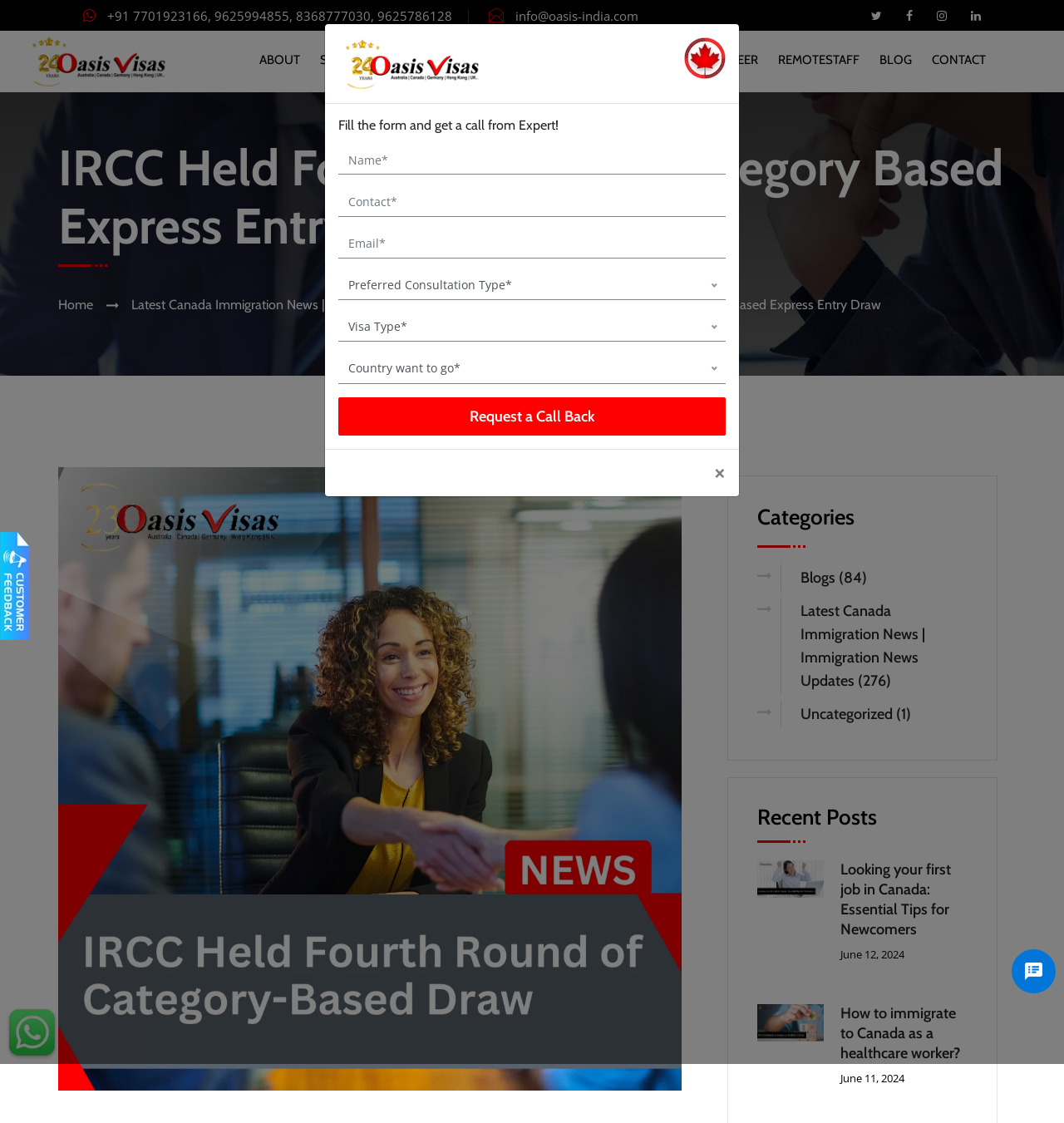Extract the primary heading text from the webpage.

IRCC Held Fourth Round Of Category Based Express Entry Draw